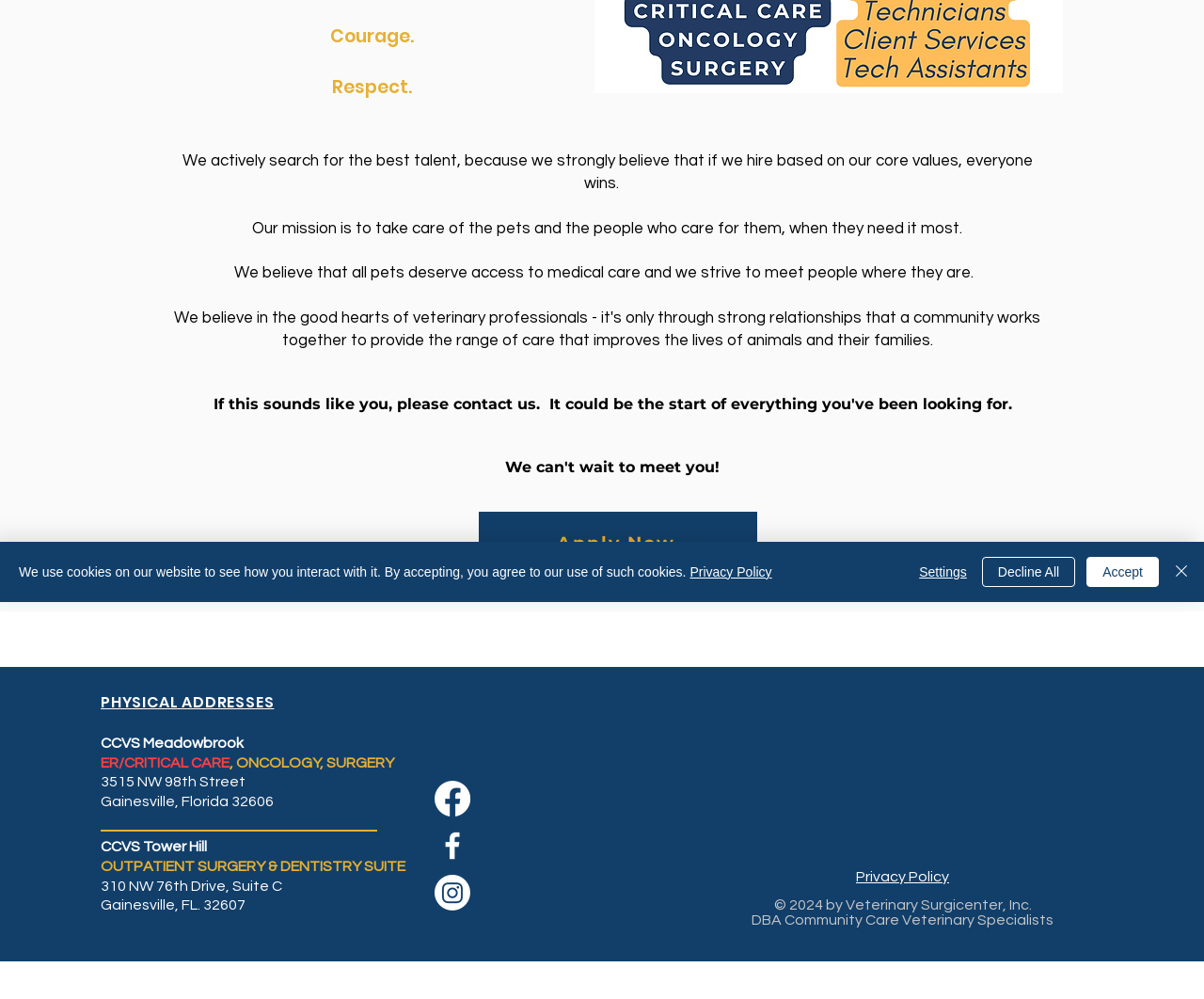Determine the bounding box coordinates for the UI element described. Format the coordinates as (top-left x, top-left y, bottom-right x, bottom-right y) and ensure all values are between 0 and 1. Element description: aria-label="CCVS Meadowbrook Facebook Page"

[0.361, 0.781, 0.391, 0.817]